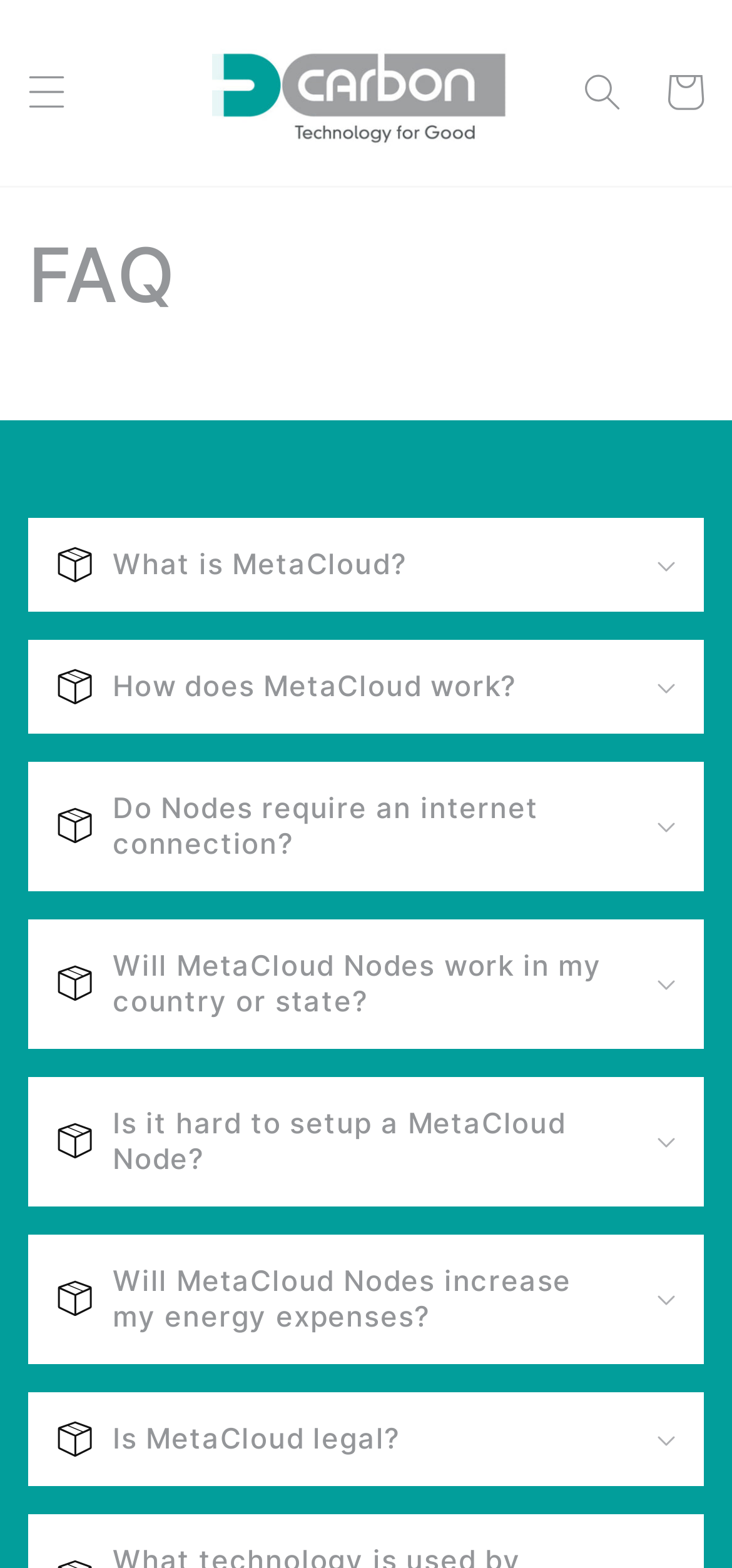Determine the bounding box coordinates in the format (top-left x, top-left y, bottom-right x, bottom-right y). Ensure all values are floating point numbers between 0 and 1. Identify the bounding box of the UI element described by: What is MetaCloud?

[0.038, 0.33, 0.962, 0.39]